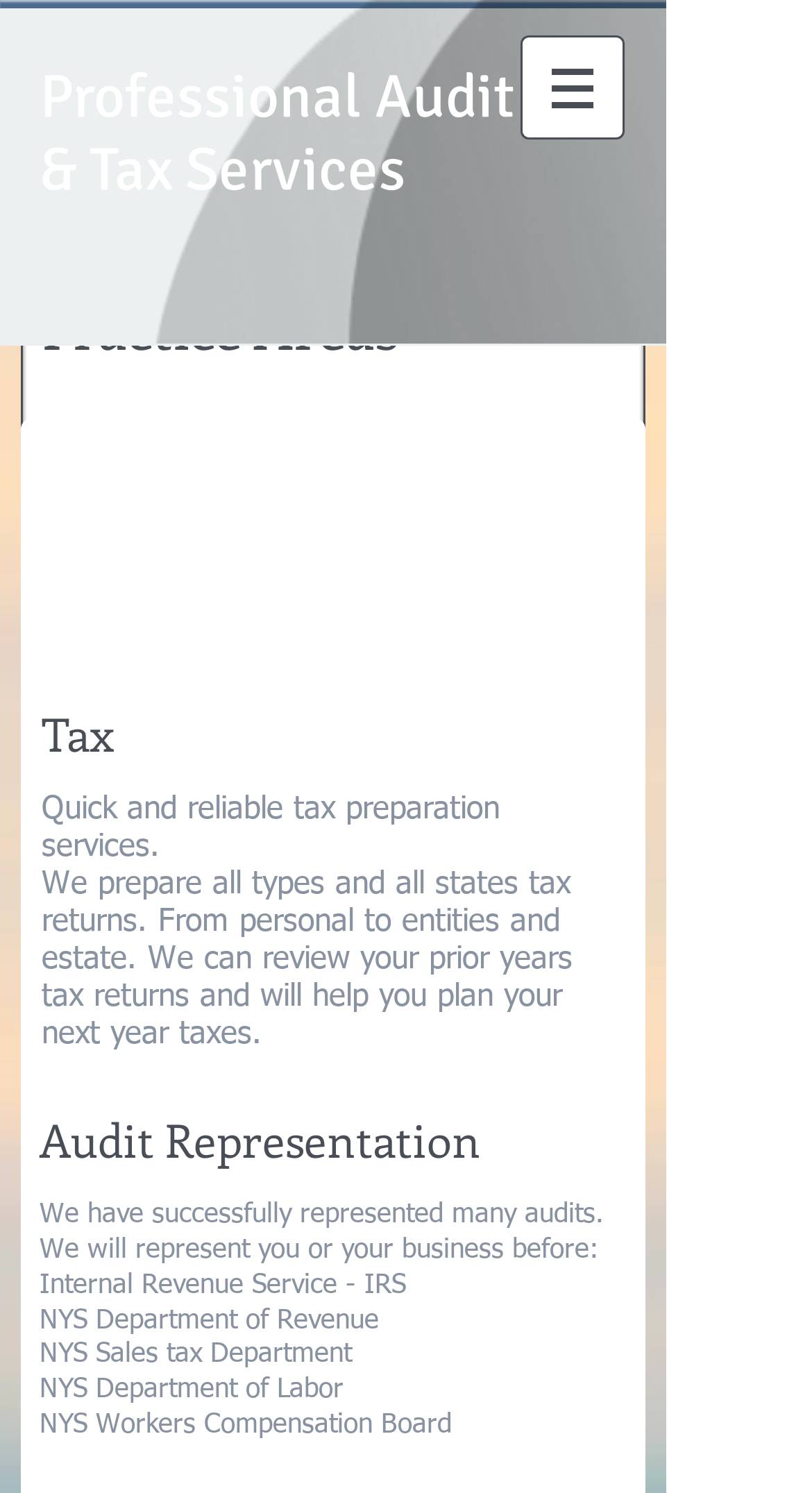What is the main service offered by 844auditpro?
Refer to the image and offer an in-depth and detailed answer to the question.

Based on the webpage content, I can see that 844auditpro offers professional audit and tax services, including tax preparation, audit representation, and more. The headings and static text on the webpage indicate that these services are the main focus of the company.